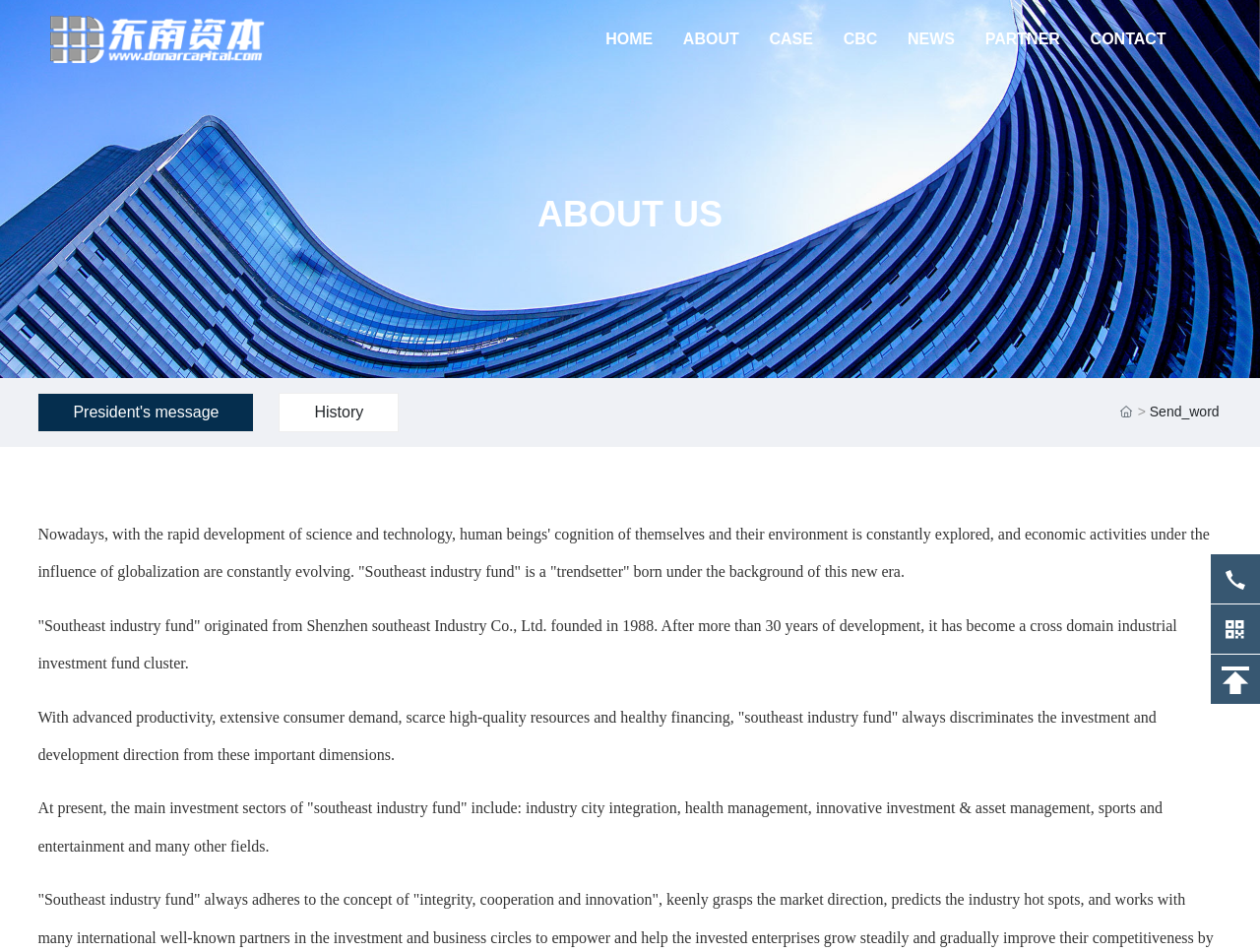What is the theme of the president's message?
Provide a fully detailed and comprehensive answer to the question.

The link 'President's message' is provided on the webpage, but the theme of the message is not specified. It is likely that the message is related to the company's vision, mission, or goals, but the exact theme is not provided on the webpage.